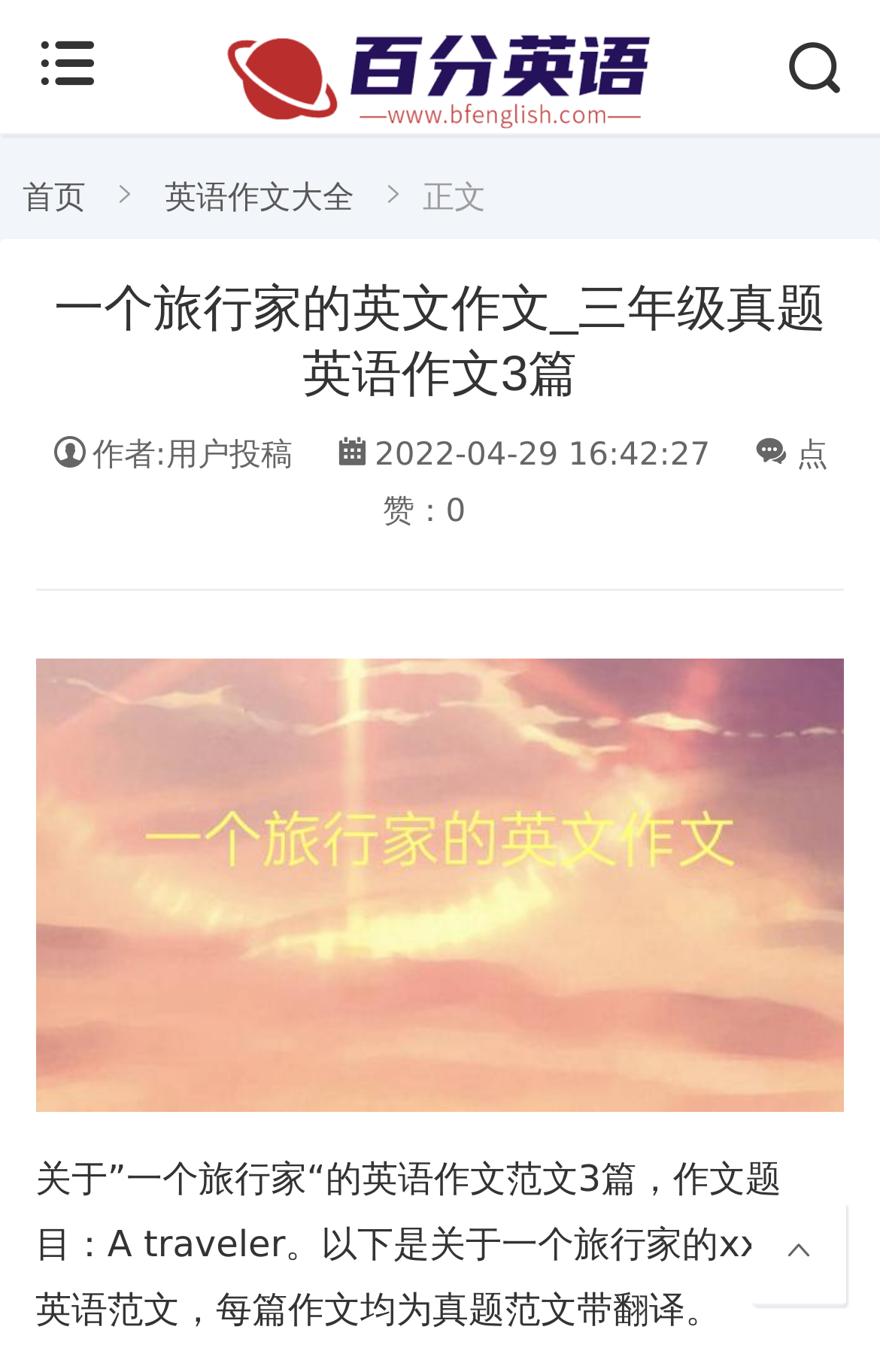What is the topic of the English essays?
From the image, respond using a single word or phrase.

A traveler